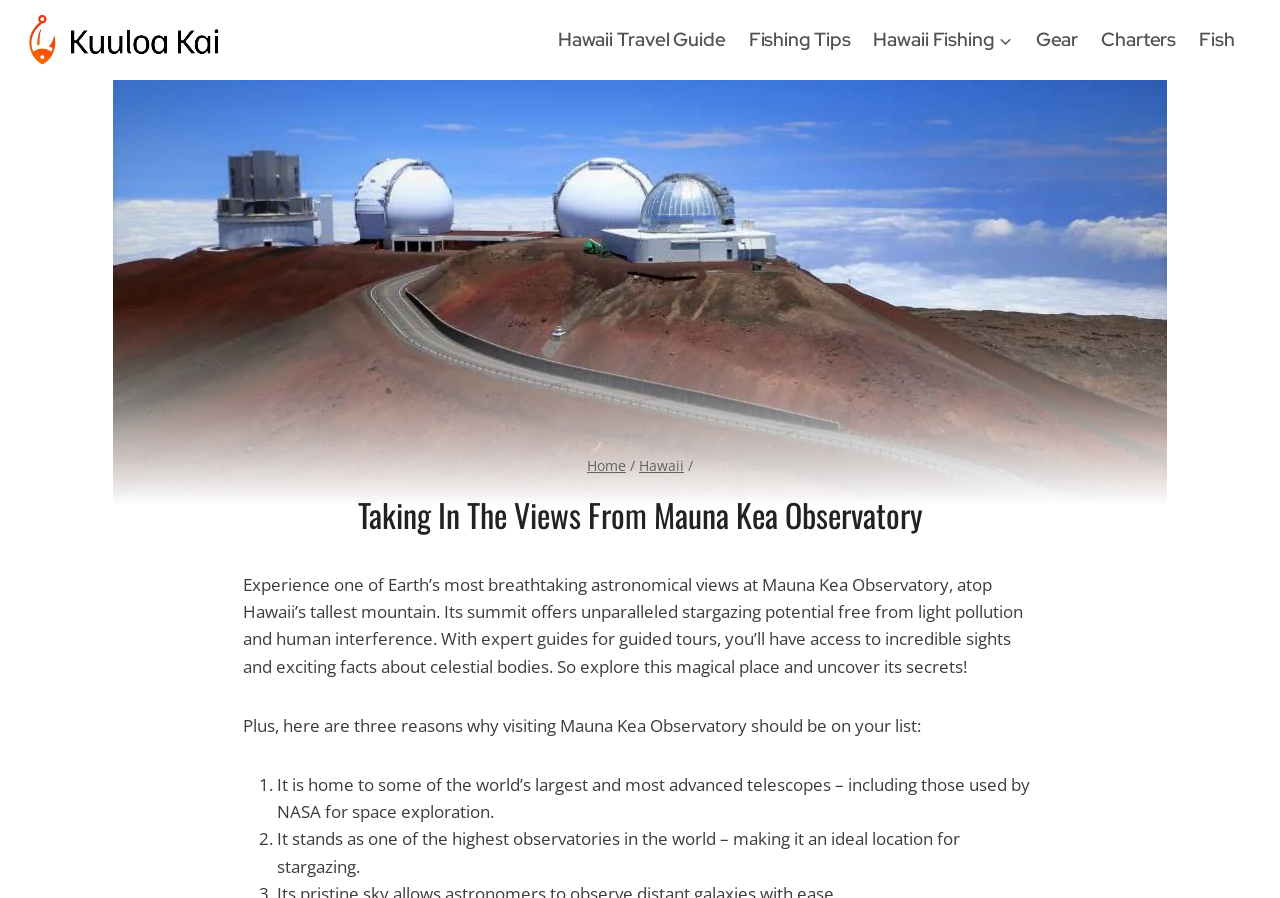Please identify the bounding box coordinates of the clickable region that I should interact with to perform the following instruction: "Navigate to Hawaii Travel Guide". The coordinates should be expressed as four float numbers between 0 and 1, i.e., [left, top, right, bottom].

[0.427, 0.015, 0.576, 0.074]